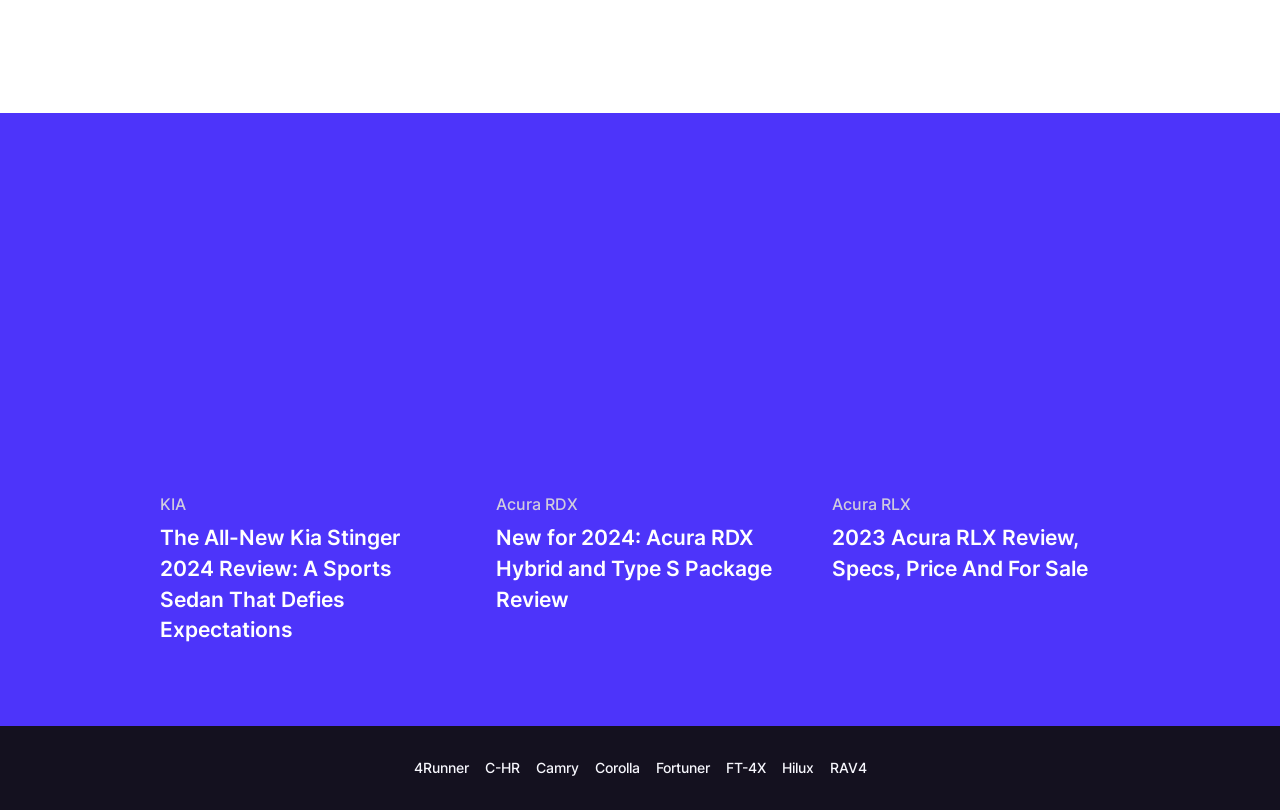Identify the bounding box coordinates for the UI element described as follows: Camry. Use the format (top-left x, top-left y, bottom-right x, bottom-right y) and ensure all values are floating point numbers between 0 and 1.

[0.418, 0.936, 0.452, 0.961]